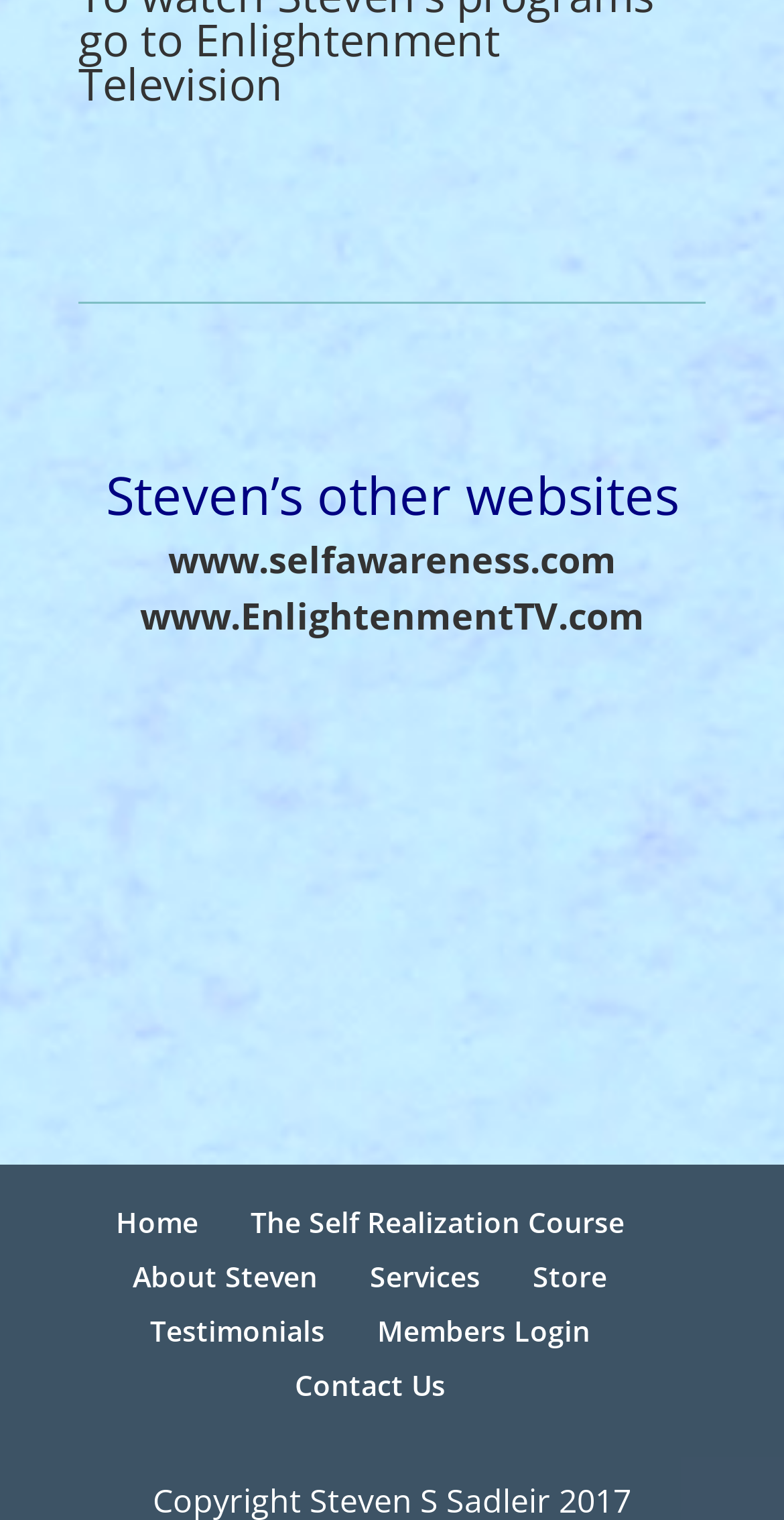How many links are there in the navigation menu?
Using the picture, provide a one-word or short phrase answer.

7